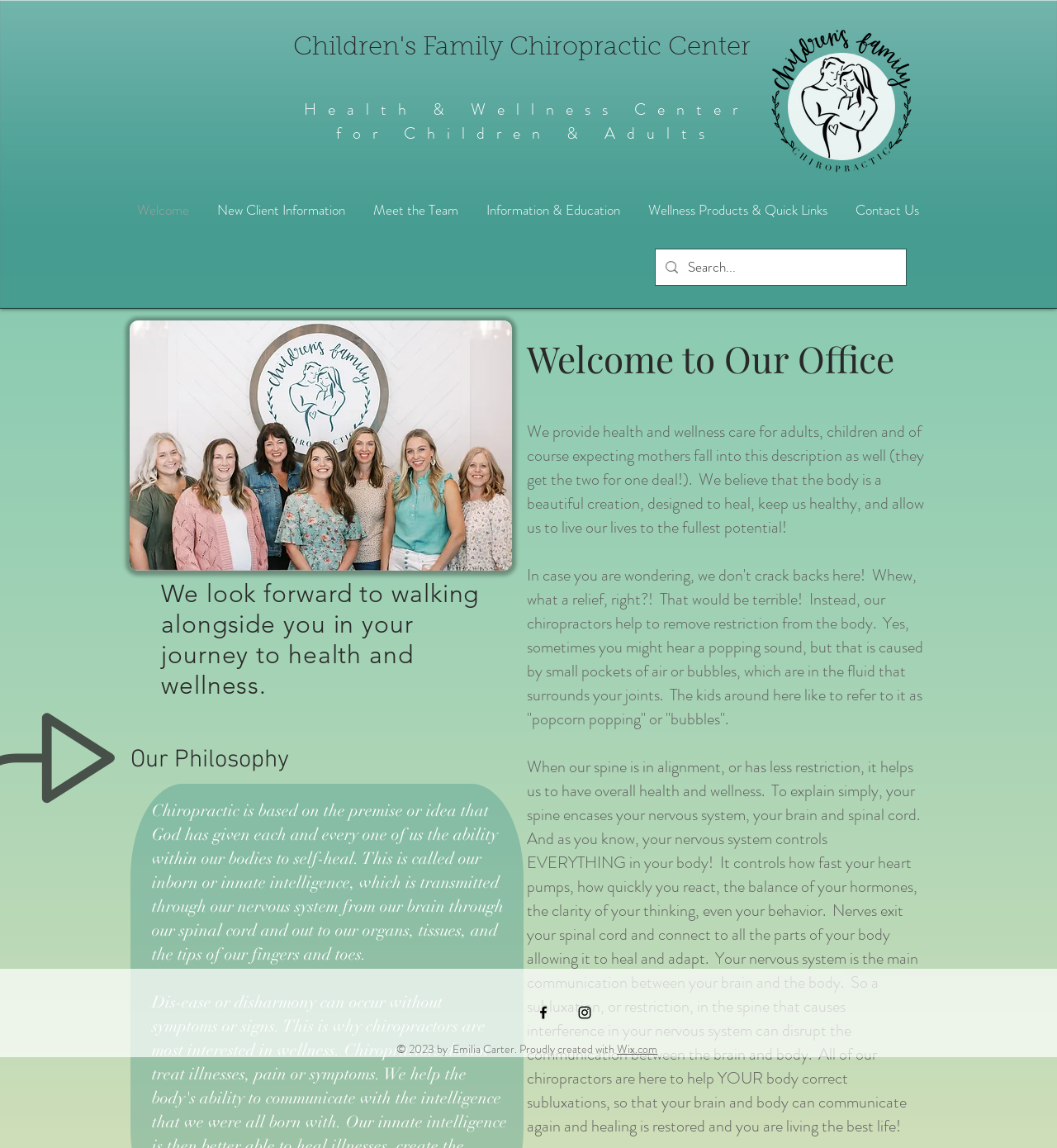What is the topic of the paragraph that starts with 'We provide health and wellness care...'?
Can you give a detailed and elaborate answer to the question?

I found the answer by reading the static text element that starts with 'We provide health and wellness care...' and found that it discusses the topic of health and wellness care.